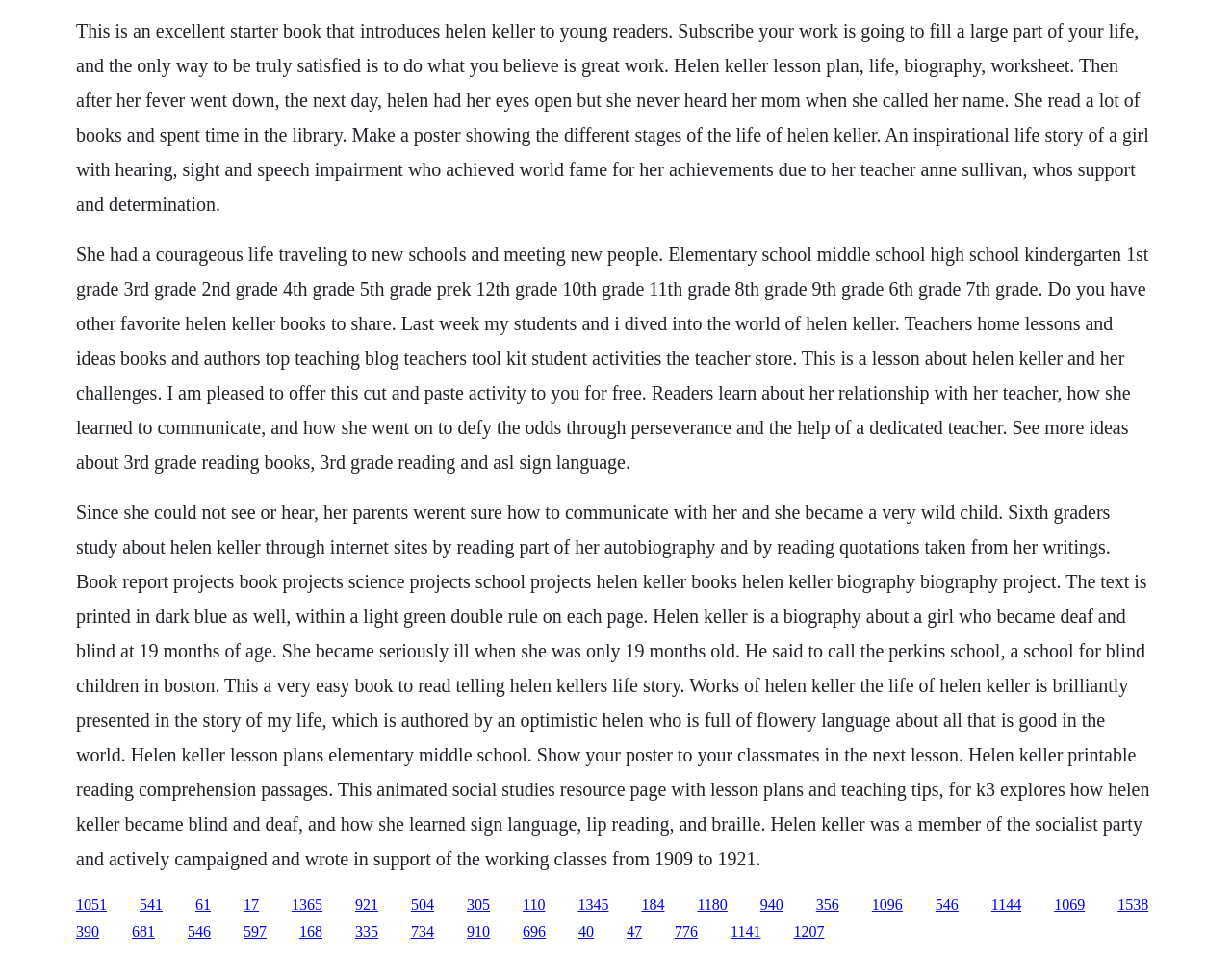Please identify the bounding box coordinates of the clickable element to fulfill the following instruction: "Click the link to learn more about Helen Keller's biography". The coordinates should be four float numbers between 0 and 1, i.e., [left, top, right, bottom].

[0.062, 0.939, 0.087, 0.956]